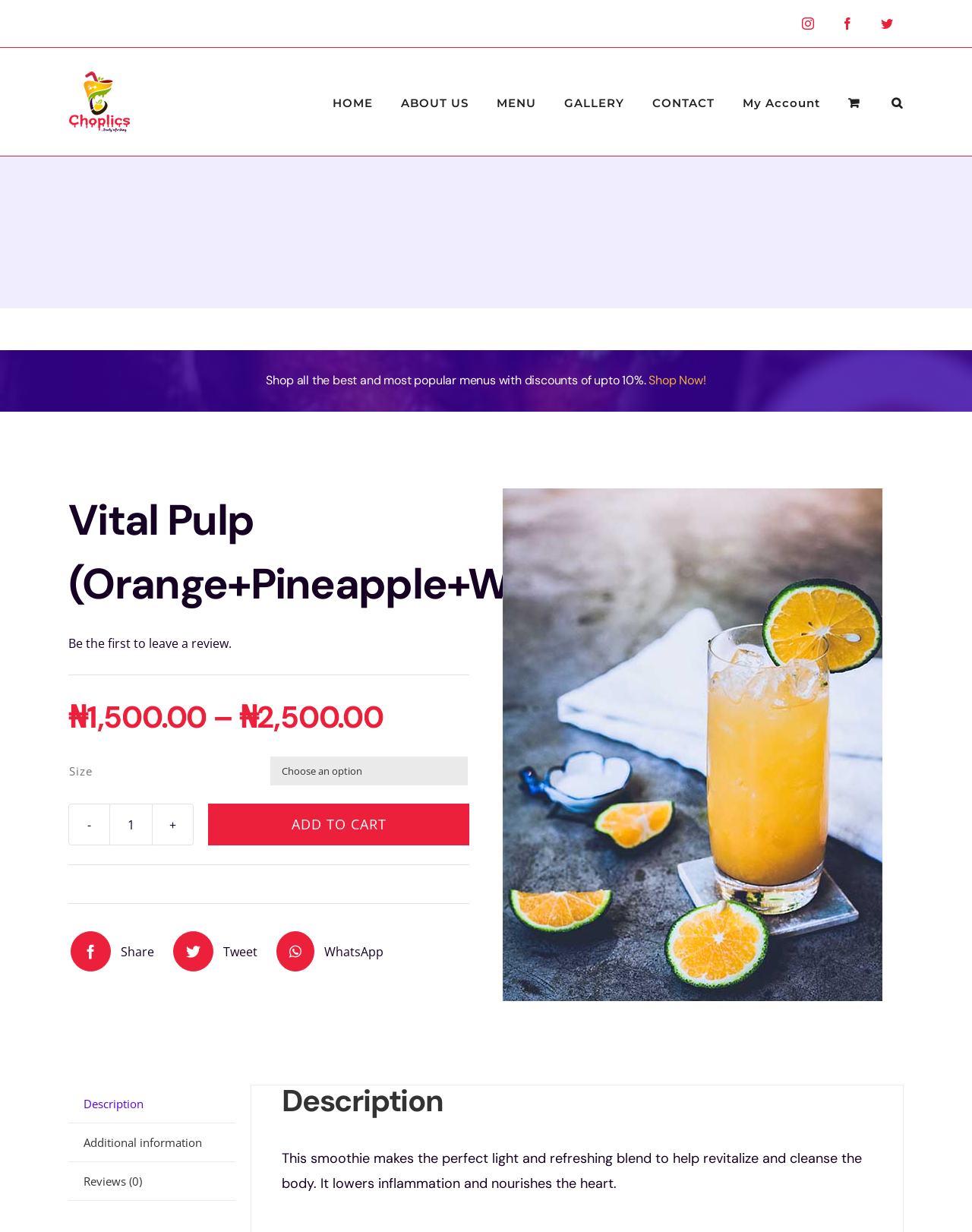Can you give a comprehensive explanation to the question given the content of the image?
What is the purpose of the smoothie?

The purpose of the smoothie can be found in the static text element with the text 'This smoothie makes the perfect light and refreshing blend to help revitalize and cleanse the body. It lowers inflammation and nourishes the heart'.